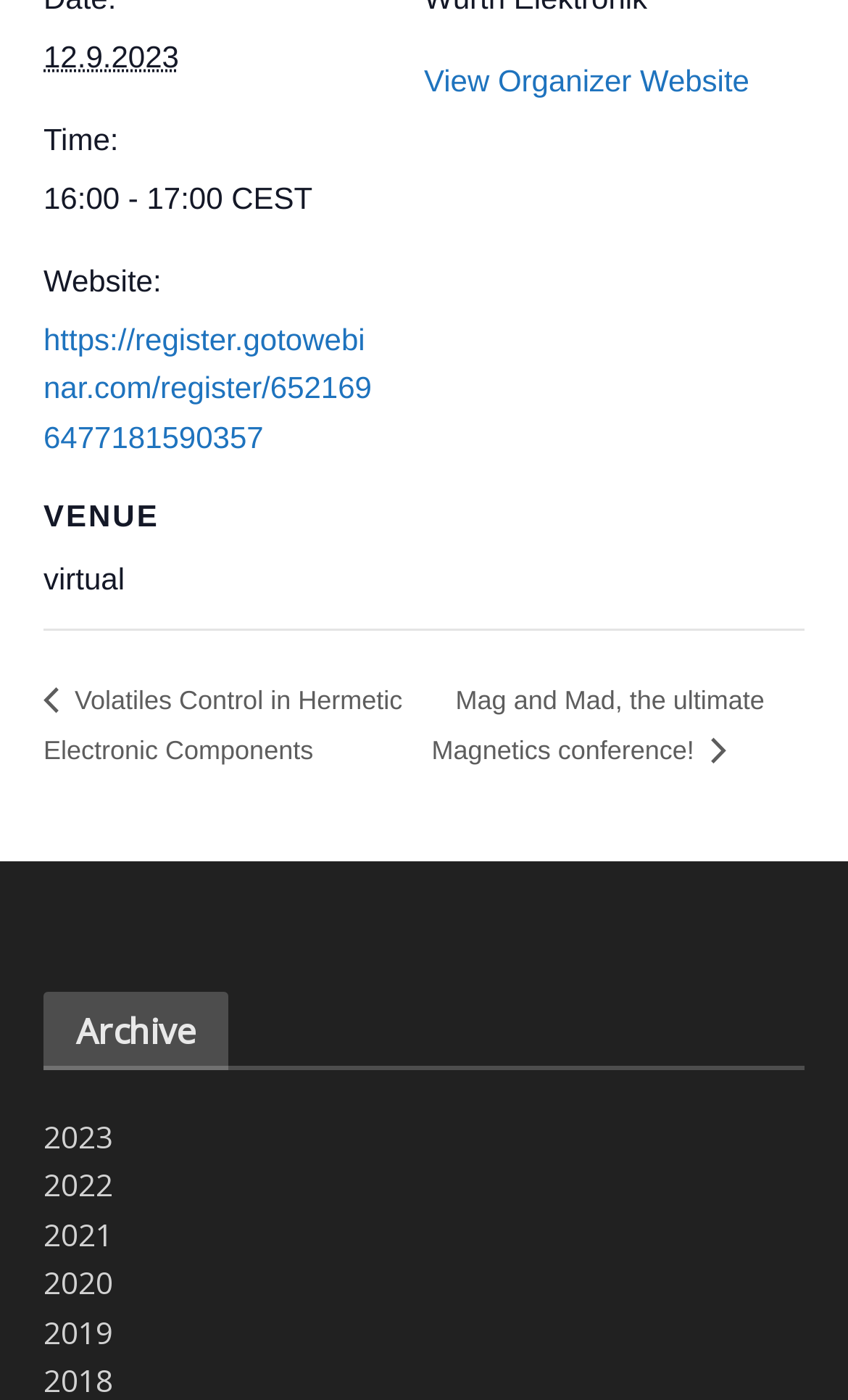Provide a short answer to the following question with just one word or phrase: What are the available archive years?

2023, 2022, 2021, 2020, 2019